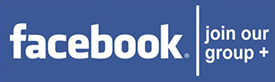Look at the image and give a detailed response to the following question: What is the purpose of the call-to-action?

The call-to-action in the image is designed to encourage community engagement and invite members and interested individuals to connect with other quilting enthusiasts, share ideas, and participate in club activities, ultimately fostering a vibrant quilting community.